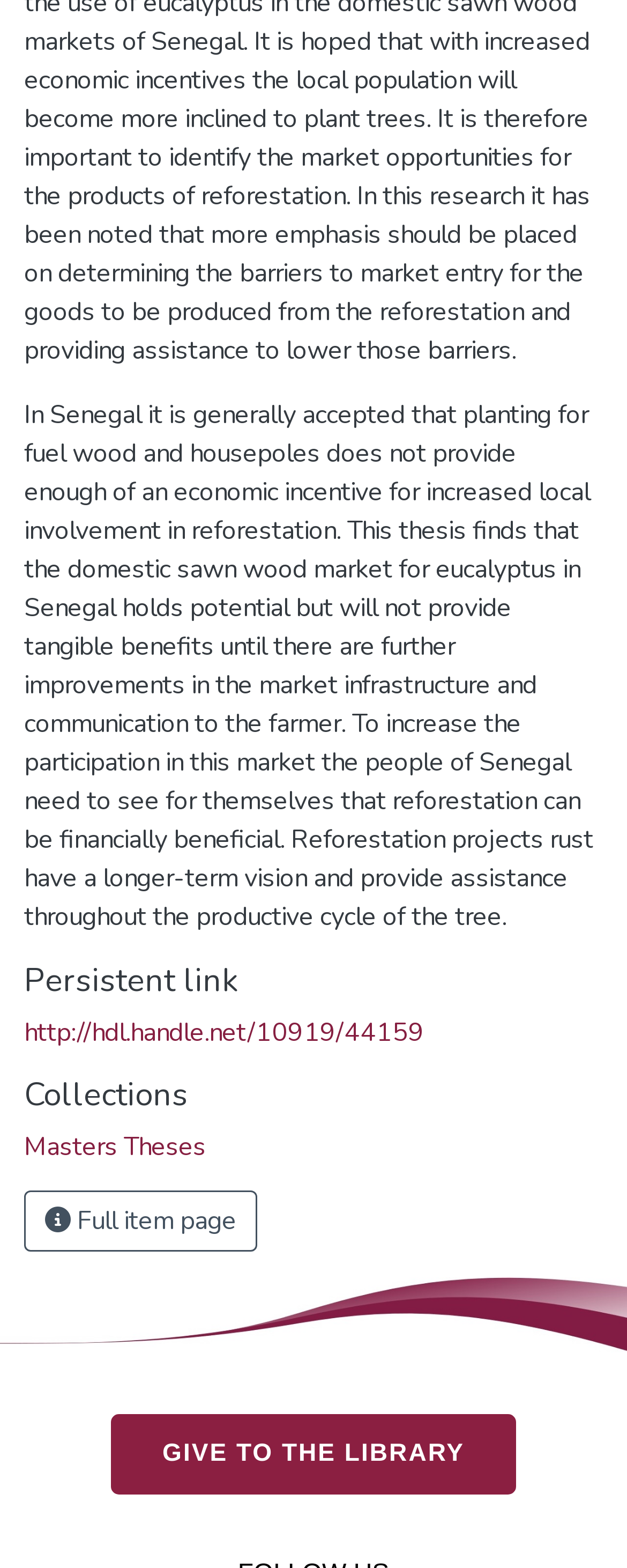Give a one-word or one-phrase response to the question: 
What type of content is categorized under 'Masters Theses'?

Thesis